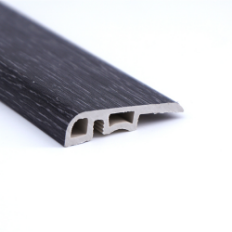Describe all the aspects of the image extensively.

The image showcases a sleek and modern vinyl floor end cap, characterized by its curved design and textured surface. This particular end cap serves as a transition piece, providing a clean finish between flooring surfaces and helping to protect edges from wear and tear. Its dark color and subtle wood grain pattern suggest versatility and a contemporary aesthetic, making it suitable for various interior designs. This product is a key component in the installation of SPC (stone polymer composite) flooring, enhancing both the durability and visual appeal of public and private spaces alike.